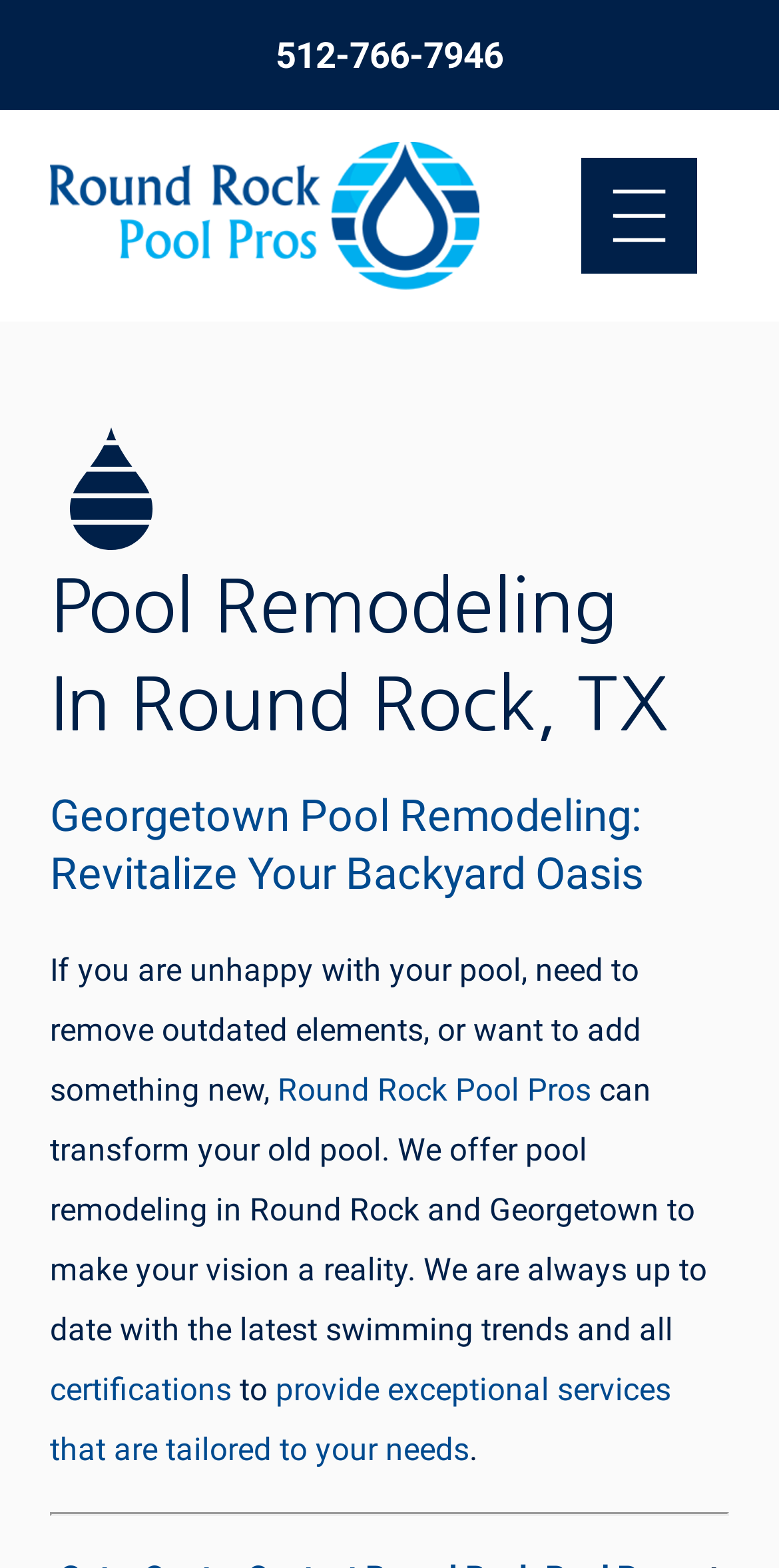What areas do the company's services cover?
Can you provide a detailed and comprehensive answer to the question?

I found the areas covered by the company's services by reading the heading element that says 'Pool Remodeling In Round Rock, TX' and another heading element that says 'Georgetown Pool Remodeling: Revitalize Your Backyard Oasis' which indicates that the company's services cover both Round Rock and Georgetown areas.